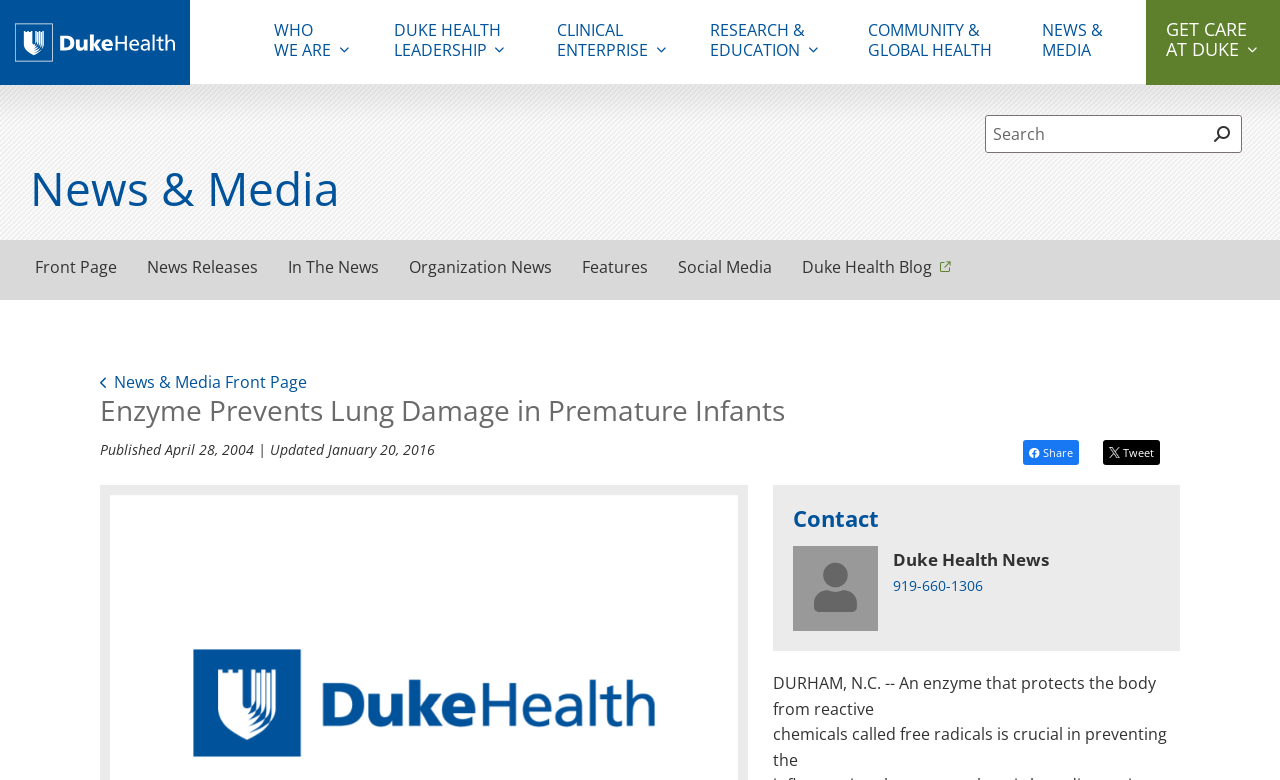Please specify the bounding box coordinates of the element that should be clicked to execute the given instruction: 'Read the news release'. Ensure the coordinates are four float numbers between 0 and 1, expressed as [left, top, right, bottom].

[0.103, 0.308, 0.213, 0.385]